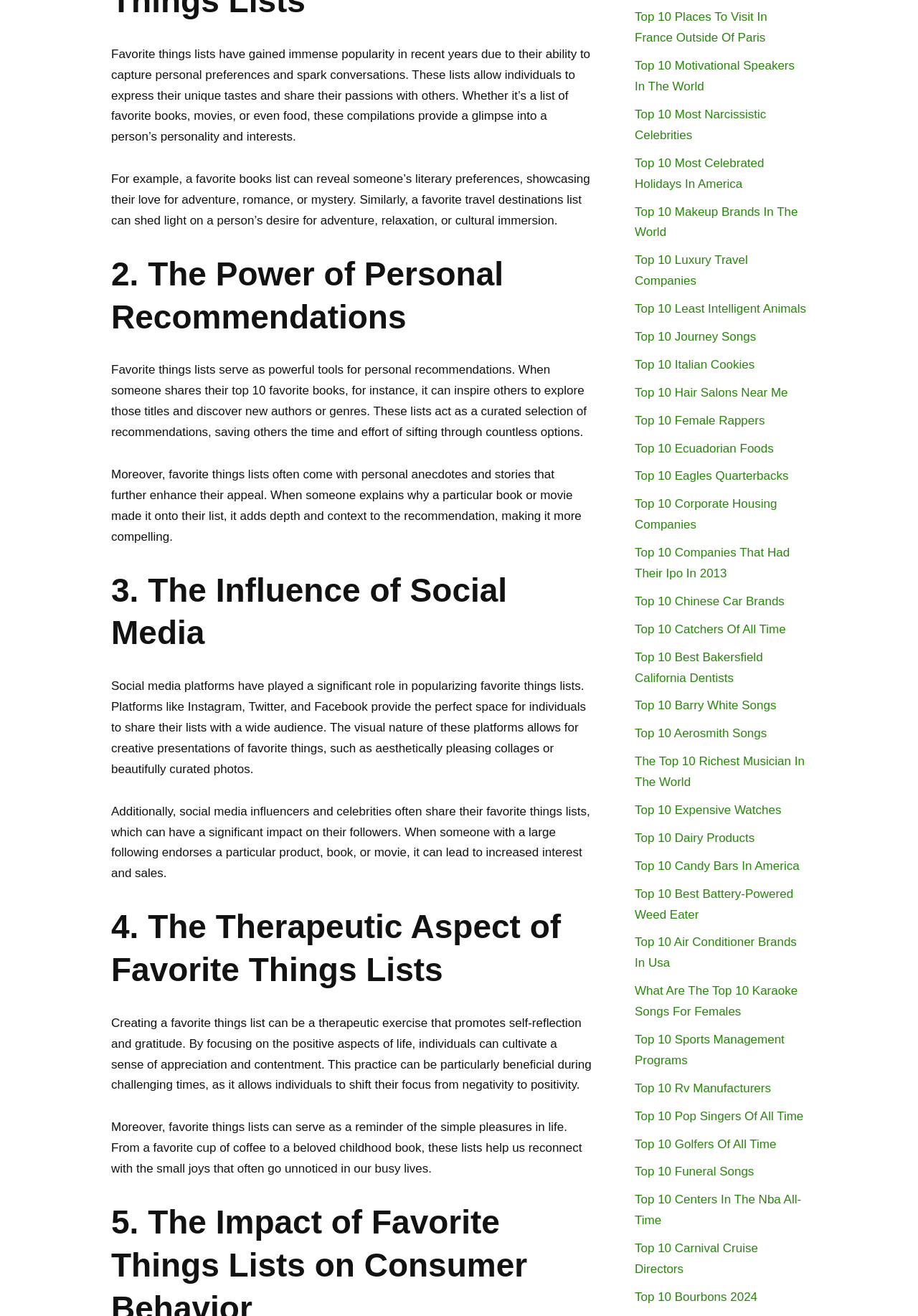What is the purpose of sharing favorite things lists?
Please provide a single word or phrase as your answer based on the screenshot.

Personal recommendations